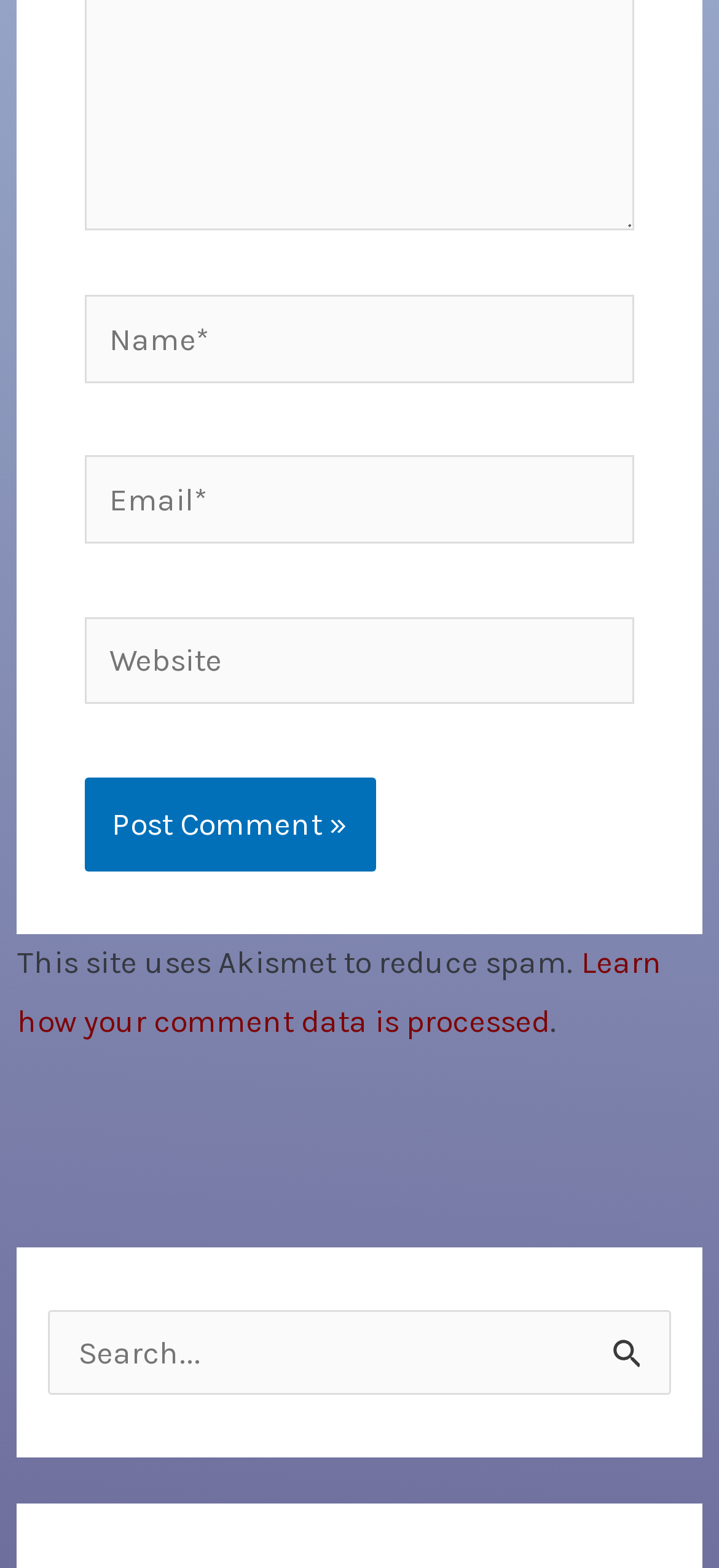What is the purpose of Akismet?
Refer to the image and provide a detailed answer to the question.

The webpage mentions that 'This site uses Akismet to reduce spam.' This implies that Akismet is a tool used to minimize or eliminate spam comments on the website.